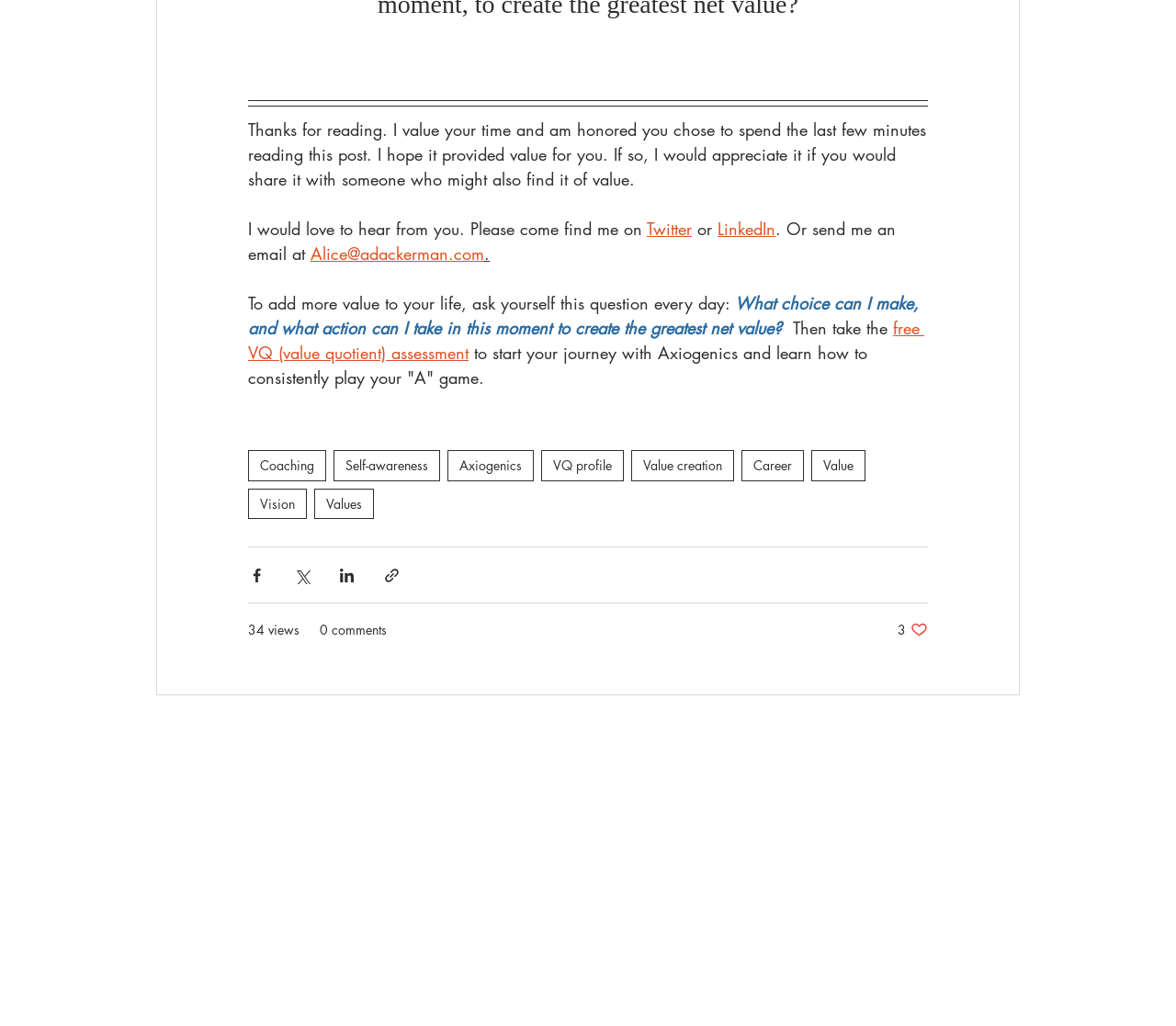Locate the bounding box coordinates of the UI element described by: "34 views". Provide the coordinates as four float numbers between 0 and 1, formatted as [left, top, right, bottom].

[0.211, 0.605, 0.255, 0.623]